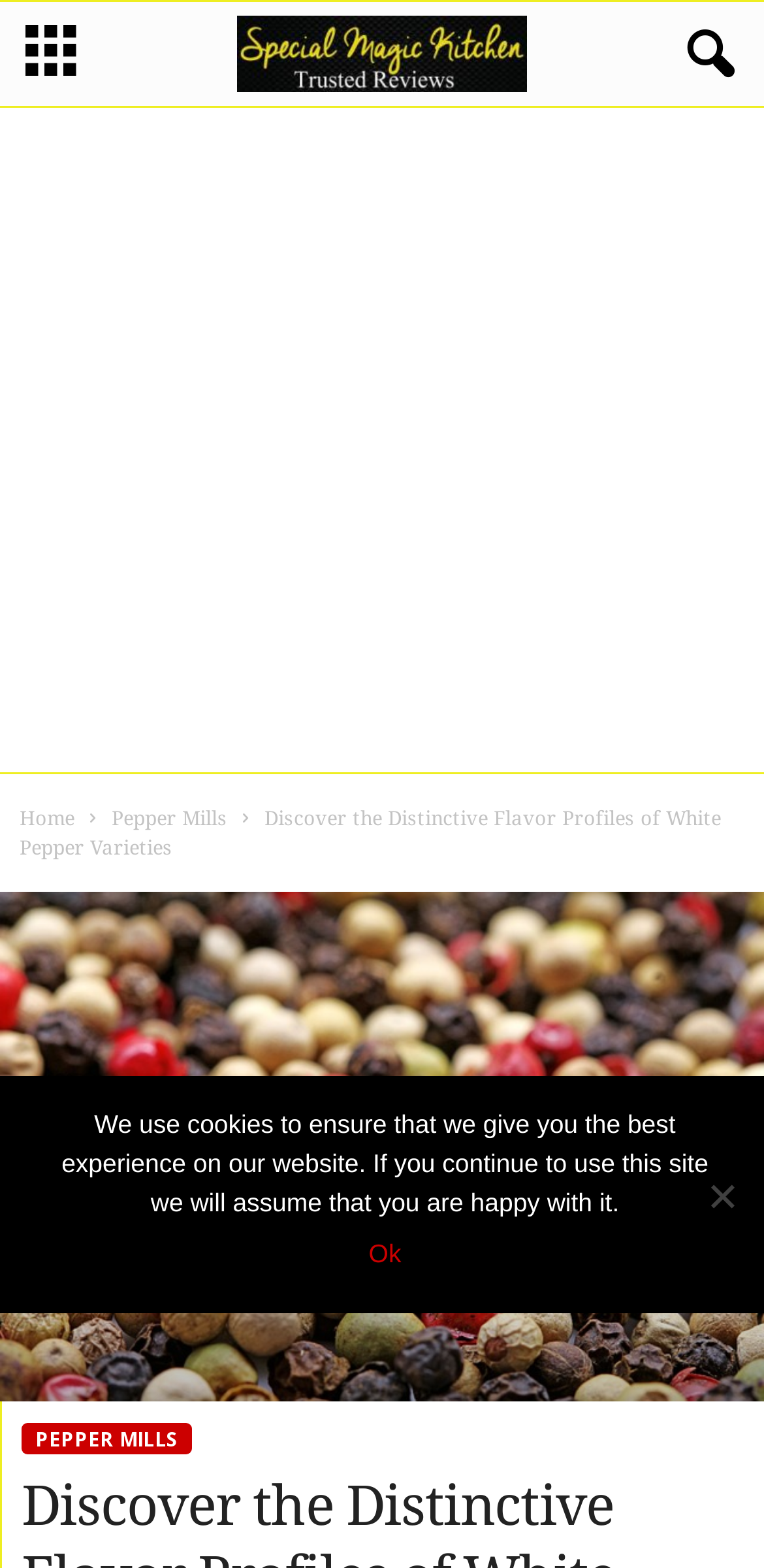Provide a comprehensive description of the webpage.

The webpage is about discovering the unique flavor profiles of white pepper varieties. At the top left corner, there is a mobile toggle link and a logo image of "Newsmag Tech". On the top right corner, there is a search icon button. 

Below the top section, there is a large advertisement iframe that spans the entire width of the page. 

Underneath the advertisement, there are navigation links to "Home" and "Pepper Mills" on the left side, followed by a title "Discover the Distinctive Flavor Profiles of White Pepper Varieties" that takes up most of the width. 

Below the title, there is a large image that spans the entire width of the page, with a link to "PEPPER MILLS" on top of it. 

At the bottom of the page, there is a cookie policy notification that informs users about the use of cookies on the website. The notification includes an "Ok" link and a "No" button.